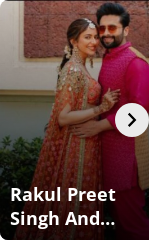Thoroughly describe the content and context of the image.

The image captures a joyous moment featuring the elegant couple, Rakul Preet Singh and Jackky Bhagnani, as they celebrate their wedding. Rakul is adorned in a radiant, intricately designed outfit that showcases rich fabrics and elaborate patterns, complemented by stunning jewelry. Jackky, dressed in a vibrant traditional outfit, radiates charm as he stands beside her. Their smiles convey love and happiness, reflecting the joy of their special day, set against a beautifully styled backdrop. This image is part of a feature highlighting Bollywood weddings and their trending fashion, offering inspiration for brides-to-be.